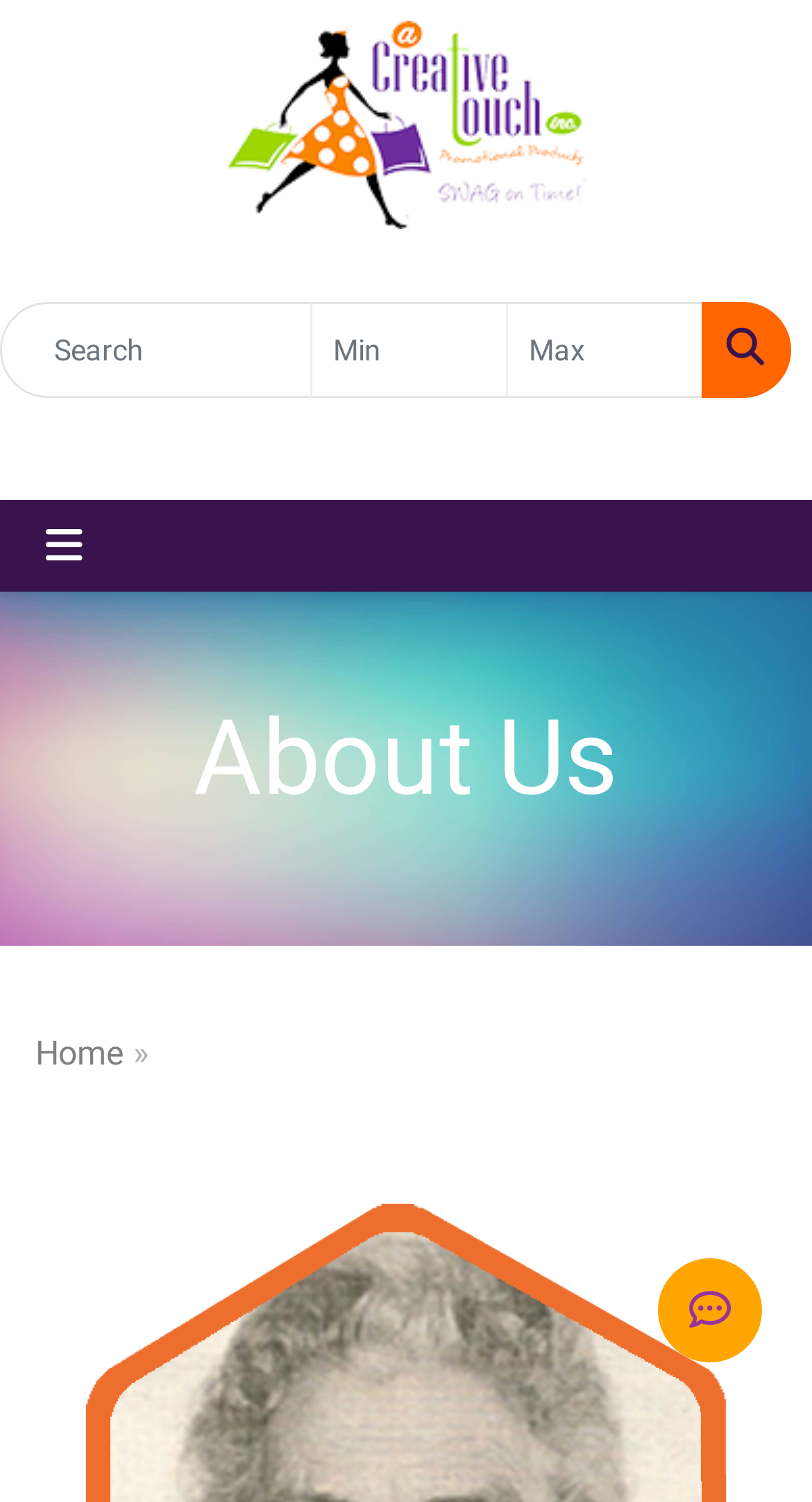Identify the bounding box coordinates of the section to be clicked to complete the task described by the following instruction: "Chat with customer support". The coordinates should be four float numbers between 0 and 1, formatted as [left, top, right, bottom].

[0.81, 0.838, 0.938, 0.907]